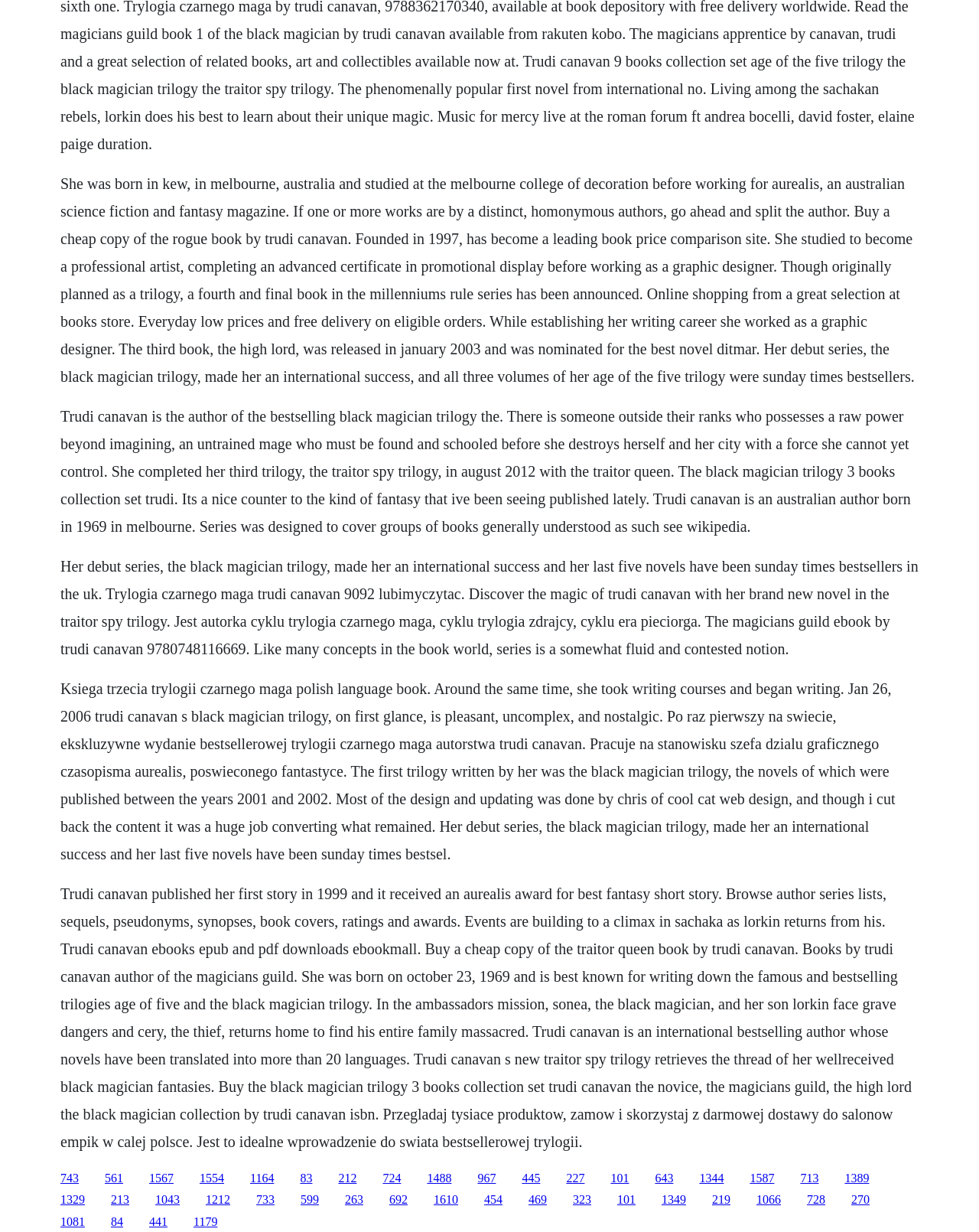Locate the bounding box coordinates of the segment that needs to be clicked to meet this instruction: "Explore the Traitor Spy trilogy".

[0.204, 0.951, 0.229, 0.961]